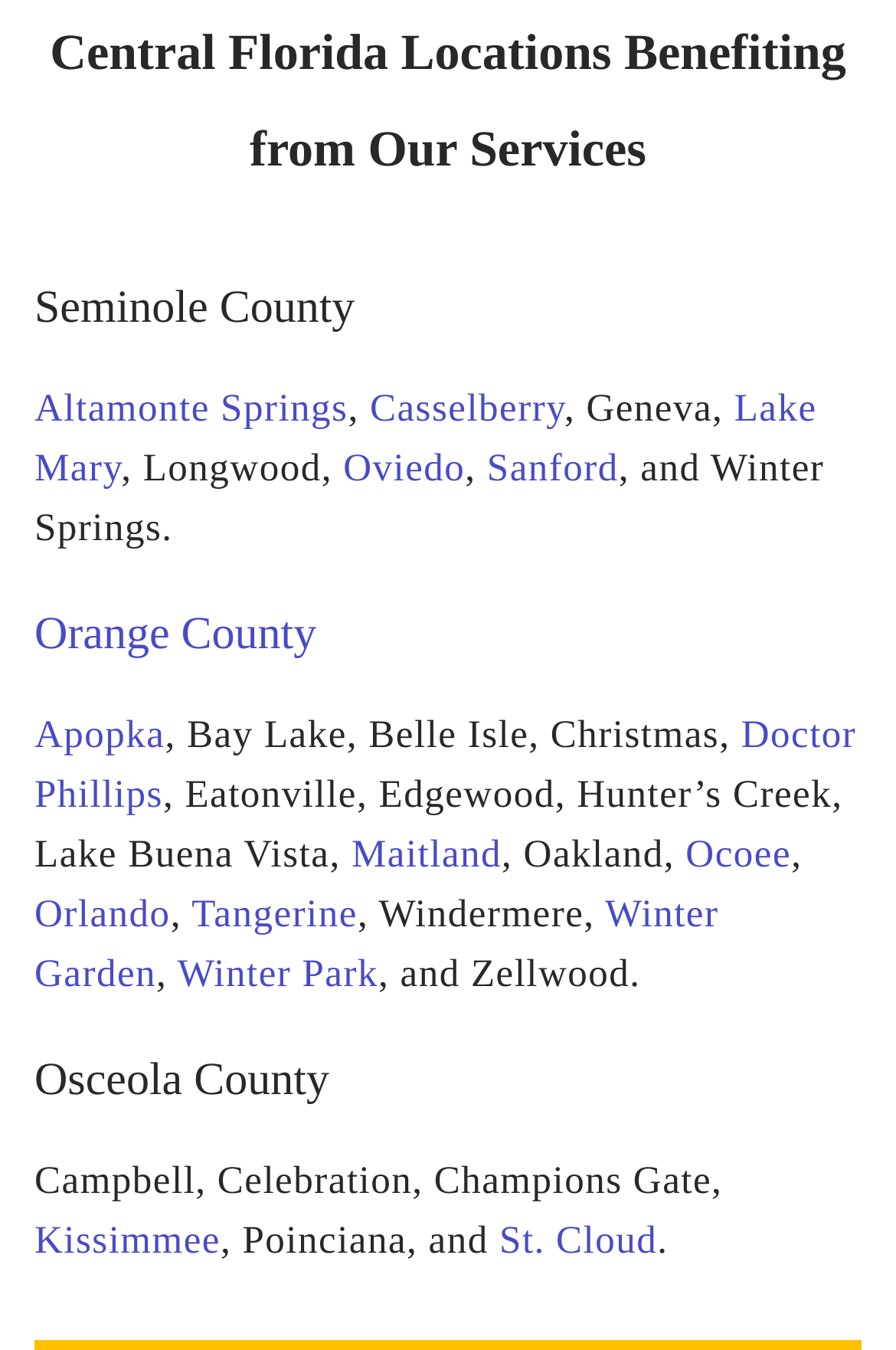Use a single word or phrase to answer the following:
What is the first city listed under Osceola County?

Campbell